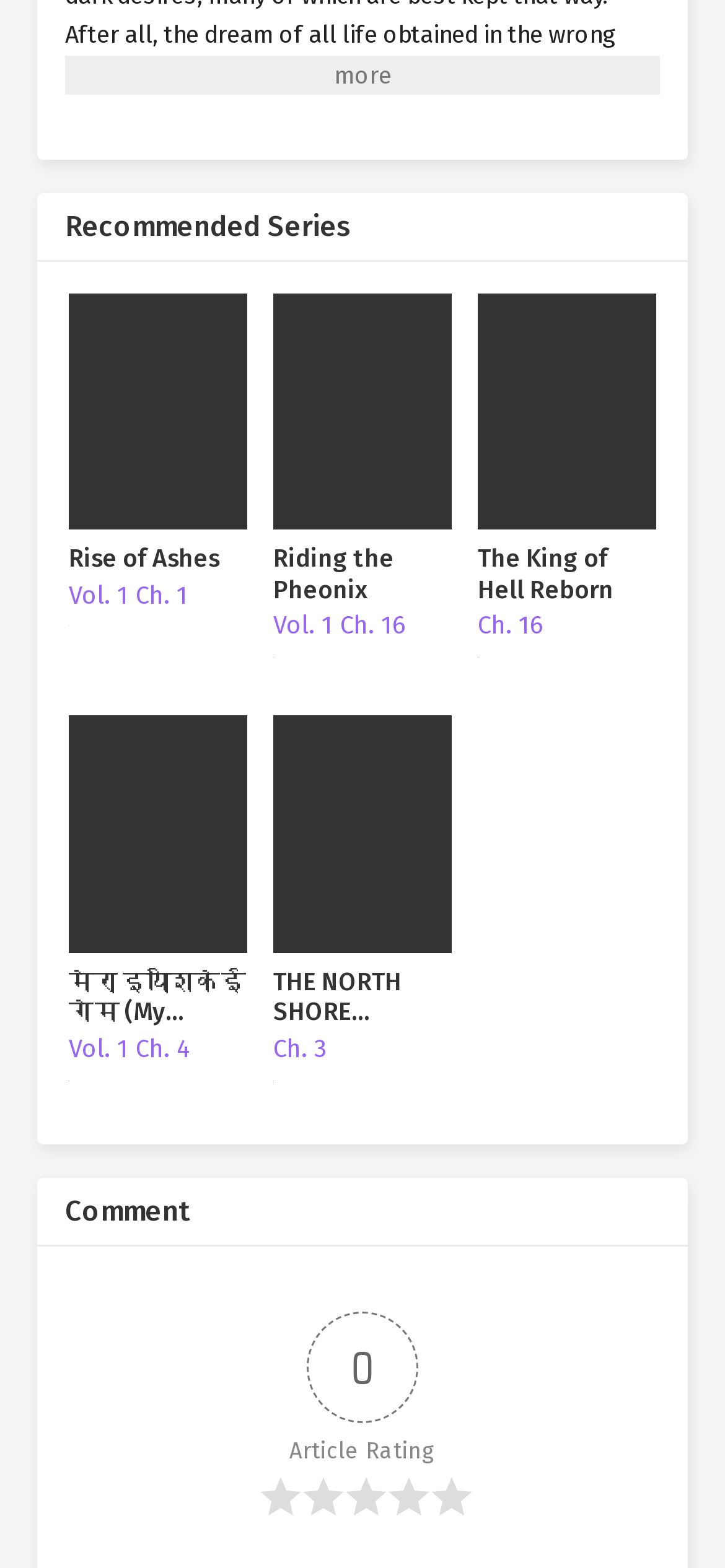Please answer the following question using a single word or phrase: 
How many article ratings are shown on the webpage?

5